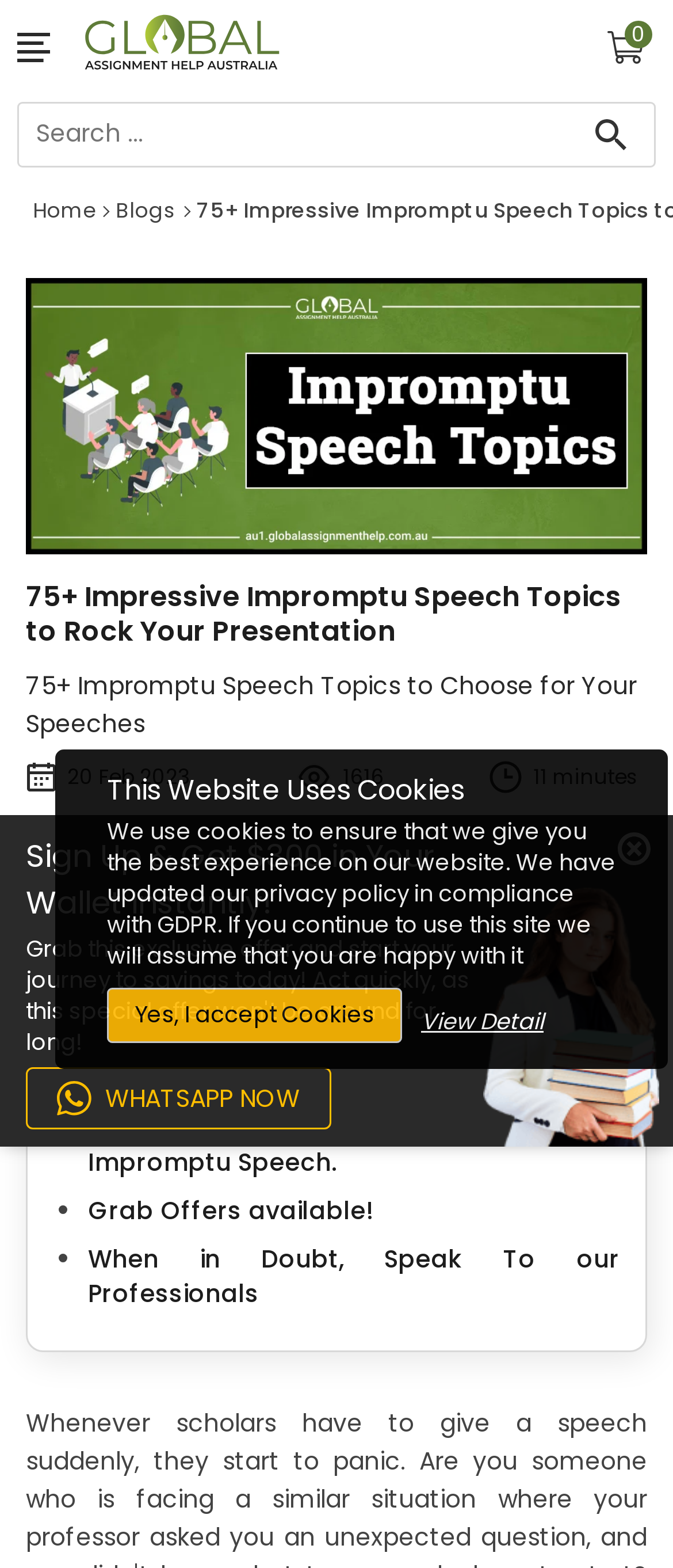Extract the top-level heading from the webpage and provide its text.

75+ Impressive Impromptu Speech Topics to Rock Your Presentation